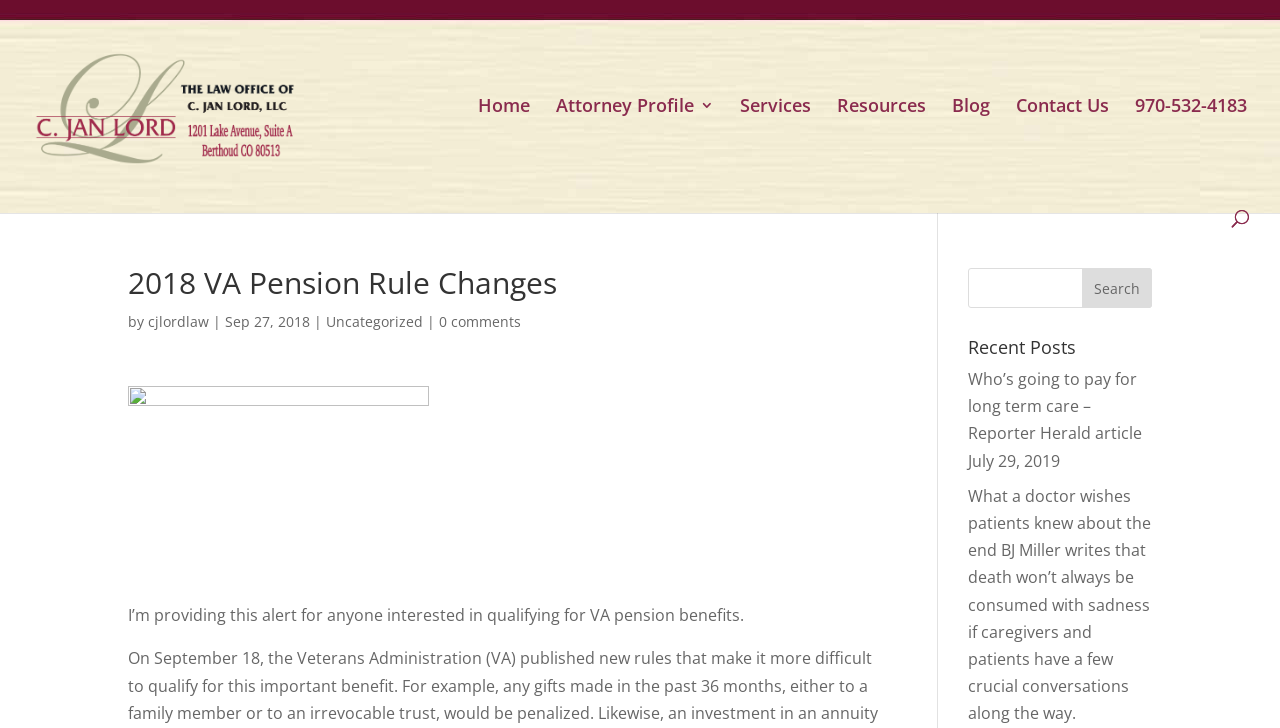What is the topic of the main article?
Please use the image to deliver a detailed and complete answer.

I read the heading '2018 VA Pension Rule Changes' and the subsequent text, which suggests that the main article is about changes to VA pension rules in 2018.